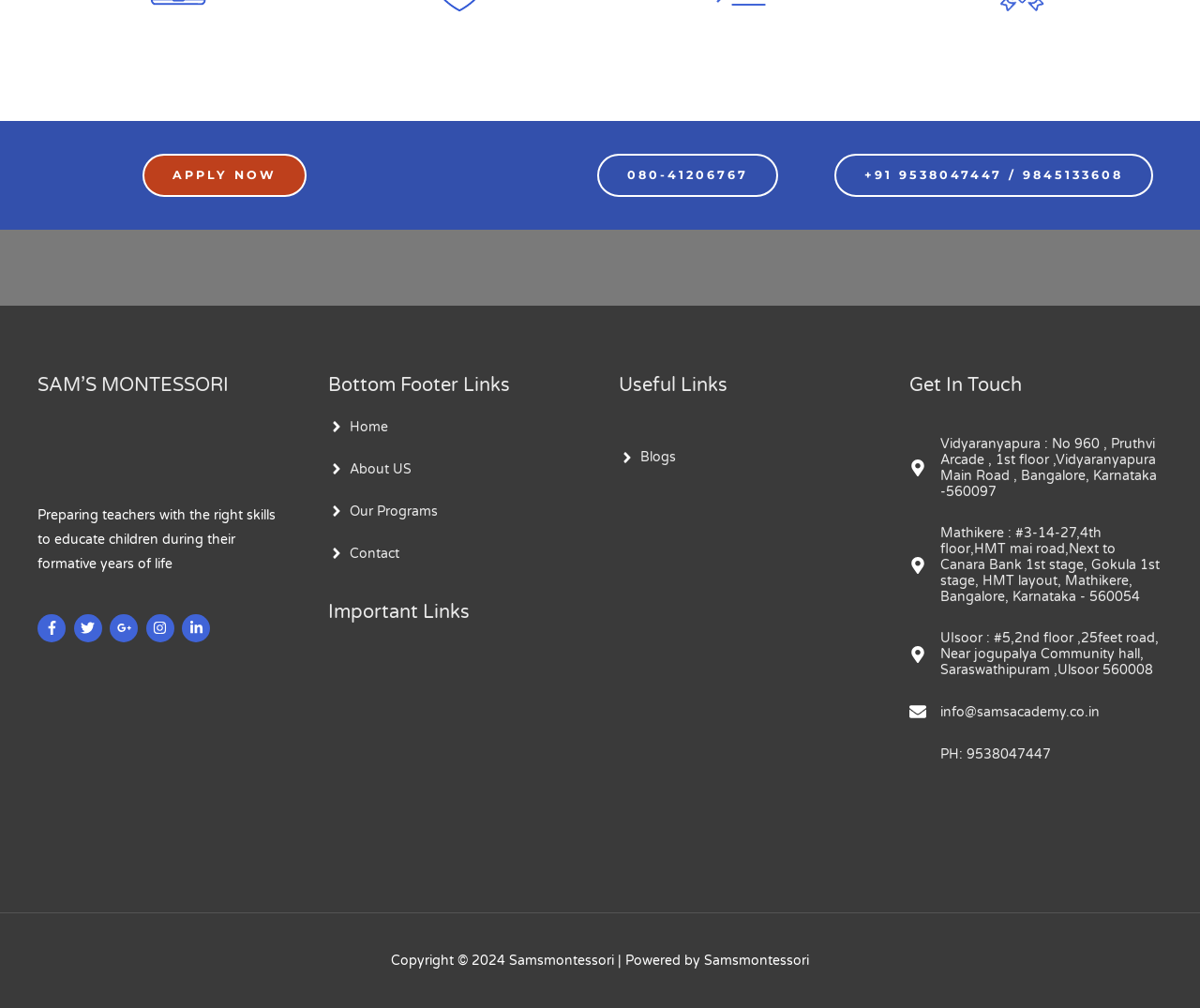What is the copyright year?
Based on the visual details in the image, please answer the question thoroughly.

The copyright year can be found at the bottom of the webpage. The copyright text is 'Copyright © 2024'.